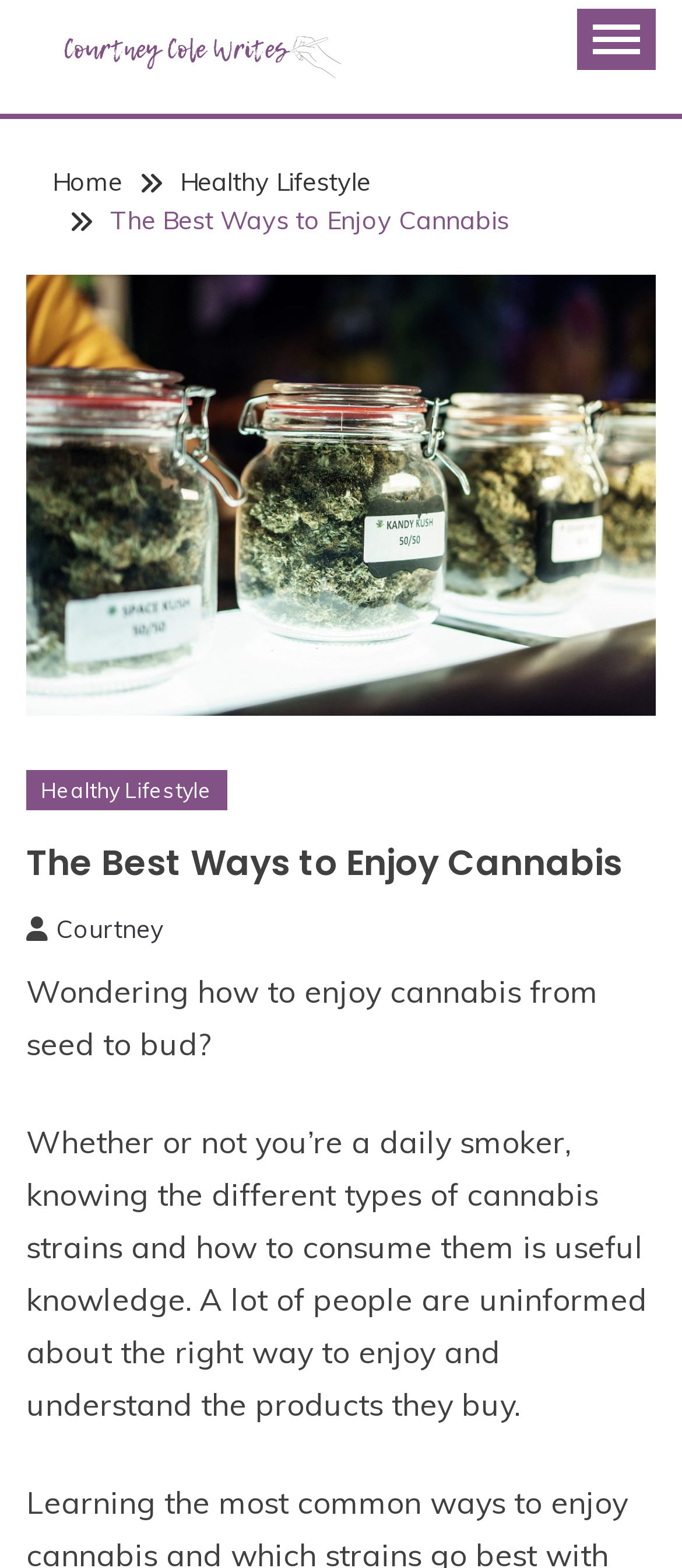Please identify the bounding box coordinates of the element I should click to complete this instruction: 'navigate to Healthy Lifestyle'. The coordinates should be given as four float numbers between 0 and 1, like this: [left, top, right, bottom].

[0.264, 0.106, 0.544, 0.126]